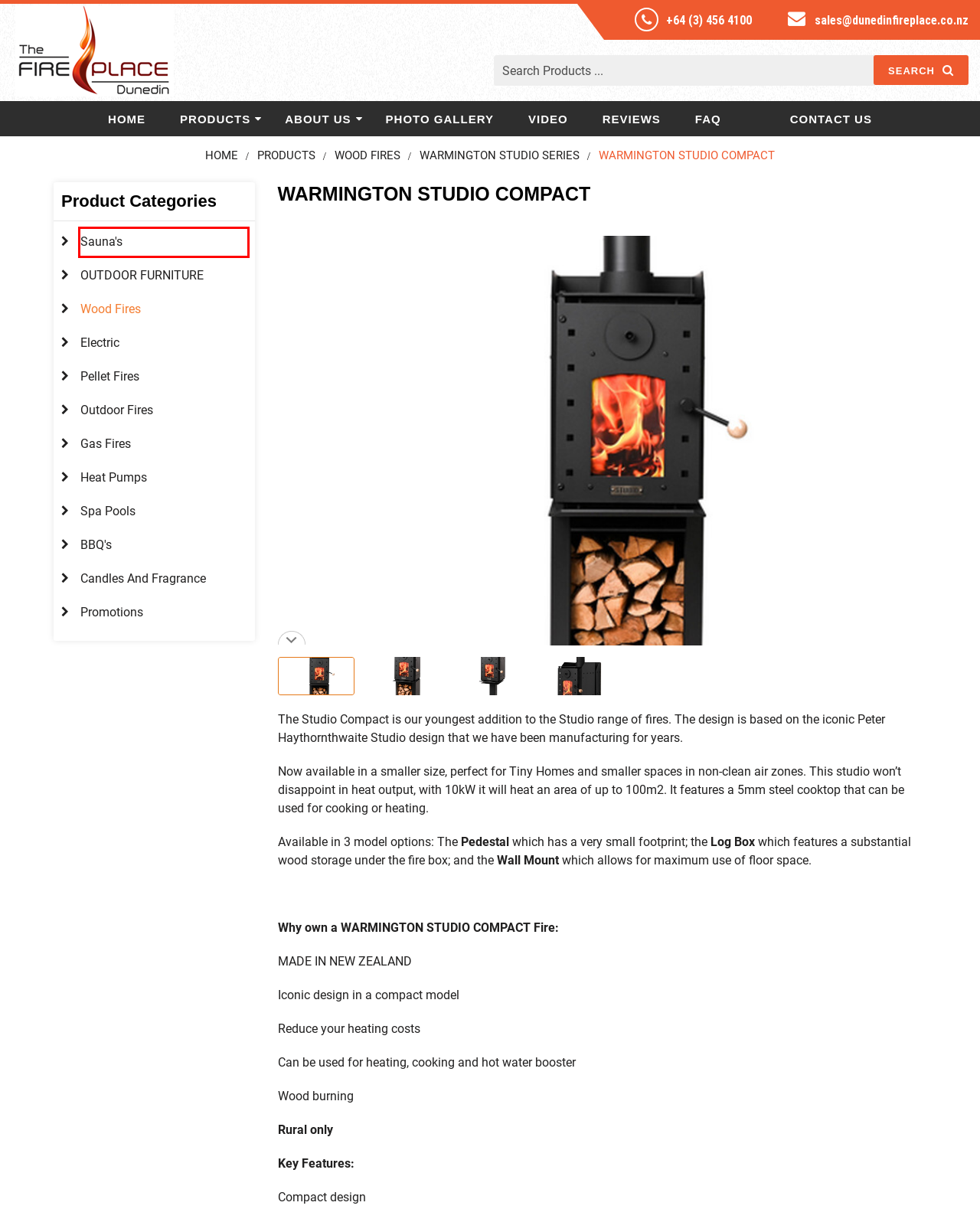You have a screenshot of a webpage with a red bounding box around a UI element. Determine which webpage description best matches the new webpage that results from clicking the element in the bounding box. Here are the candidates:
A. Products | Pellet Fires | Dunedin Fire Place
B. Products | Spa Pools | Dunedin Fire Place
C. Products | Bbqs | Dunedin Fire Place
D. Products | Heat Pumps | Dunedin Fire Place
E. Products | Outdoor Furniture | Dunedin Fire Place
F. Products | Candles And Fragrance | Dunedin Fire Place
G. Products | Saunas | Dunedin Fire Place
H. Products | Gas Fires | Dunedin Fire Place

G